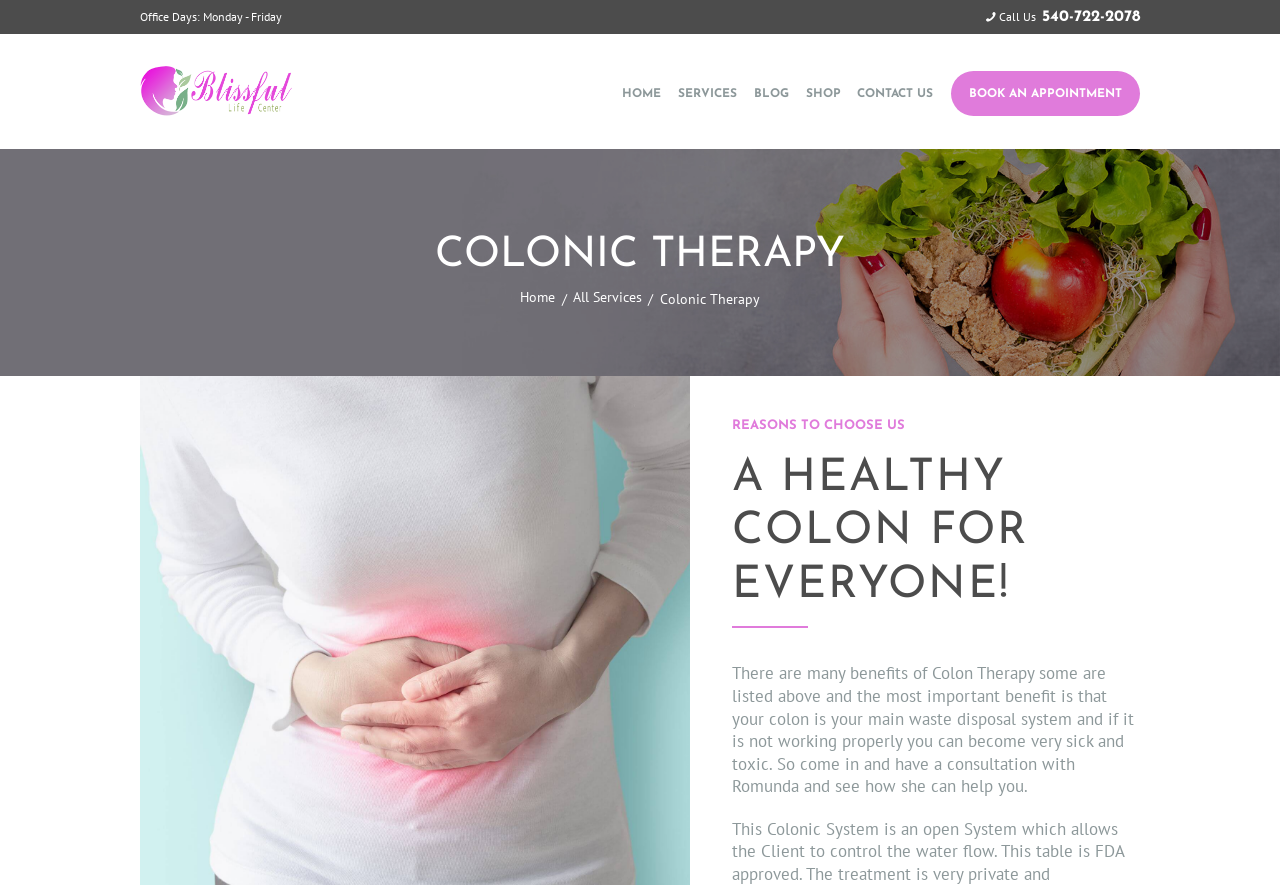What services are offered?
Please give a detailed and thorough answer to the question, covering all relevant points.

I found the services offered by looking at the heading element with the text 'COLONIC THERAPY' and the adjacent link elements with the text 'All Services' and 'Colonic Therapy'.